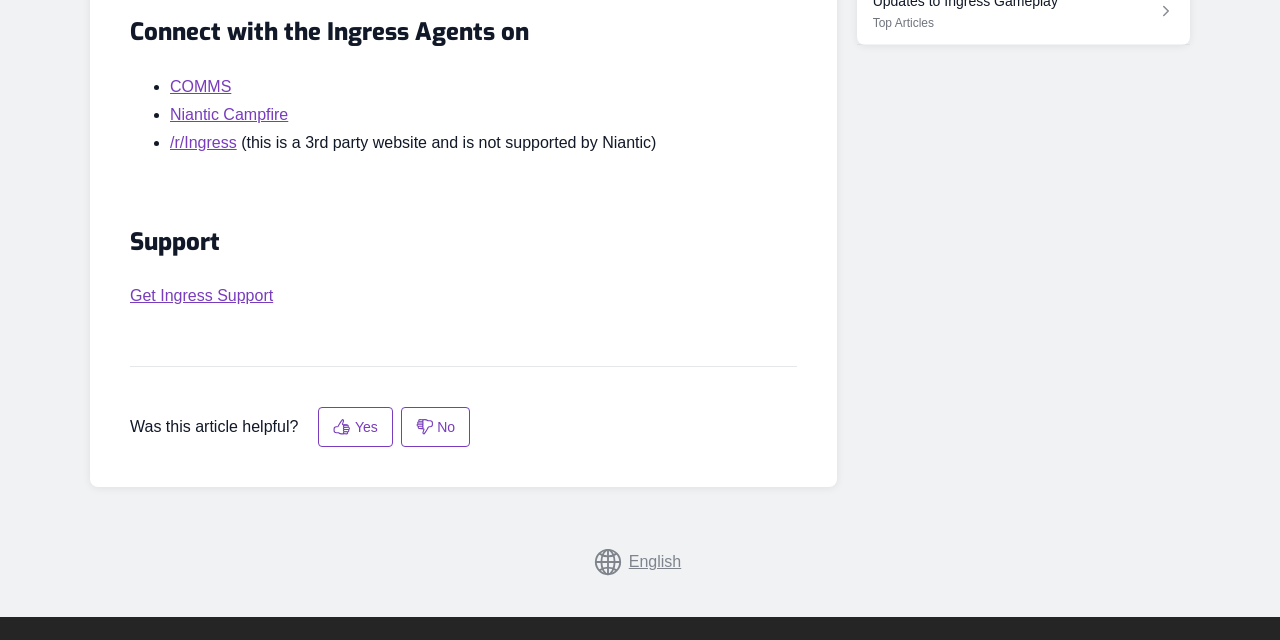Please determine the bounding box coordinates for the element with the description: "Niantic Campfire".

[0.133, 0.157, 0.225, 0.201]